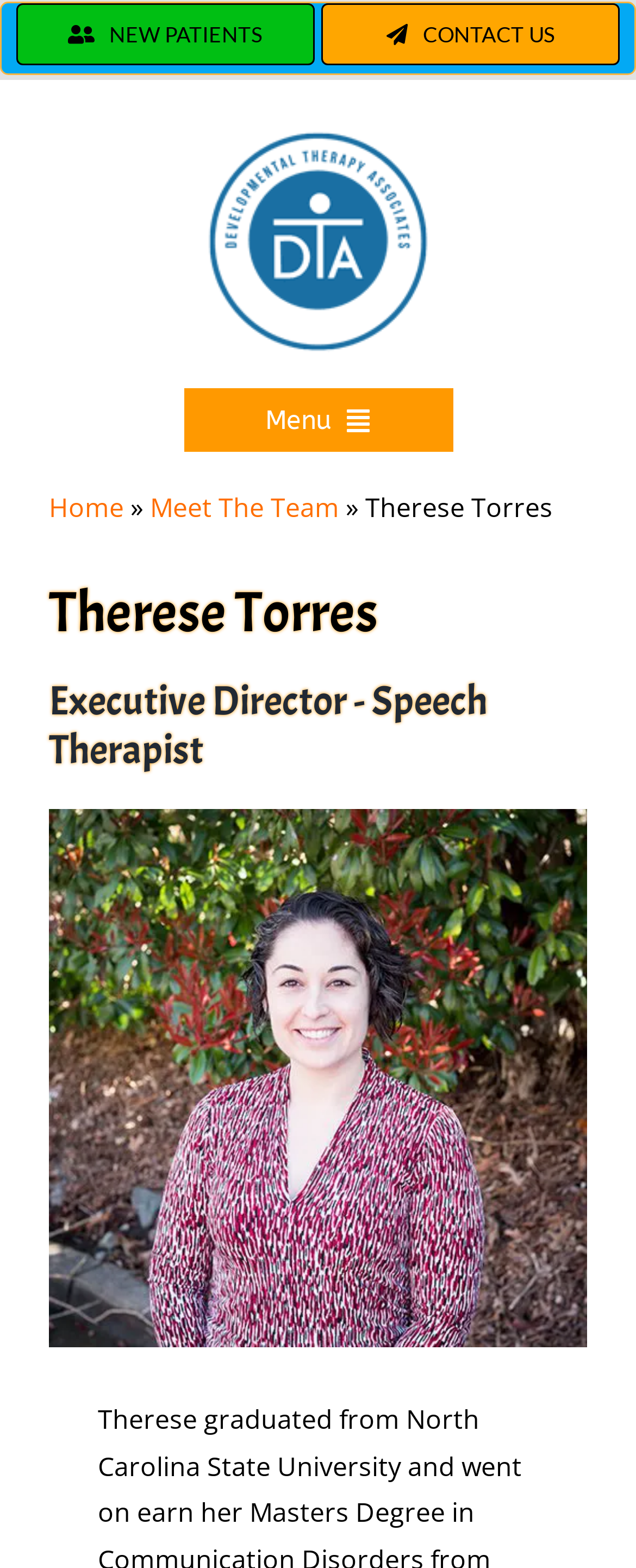Use one word or a short phrase to answer the question provided: 
What is the navigation menu called?

main menu